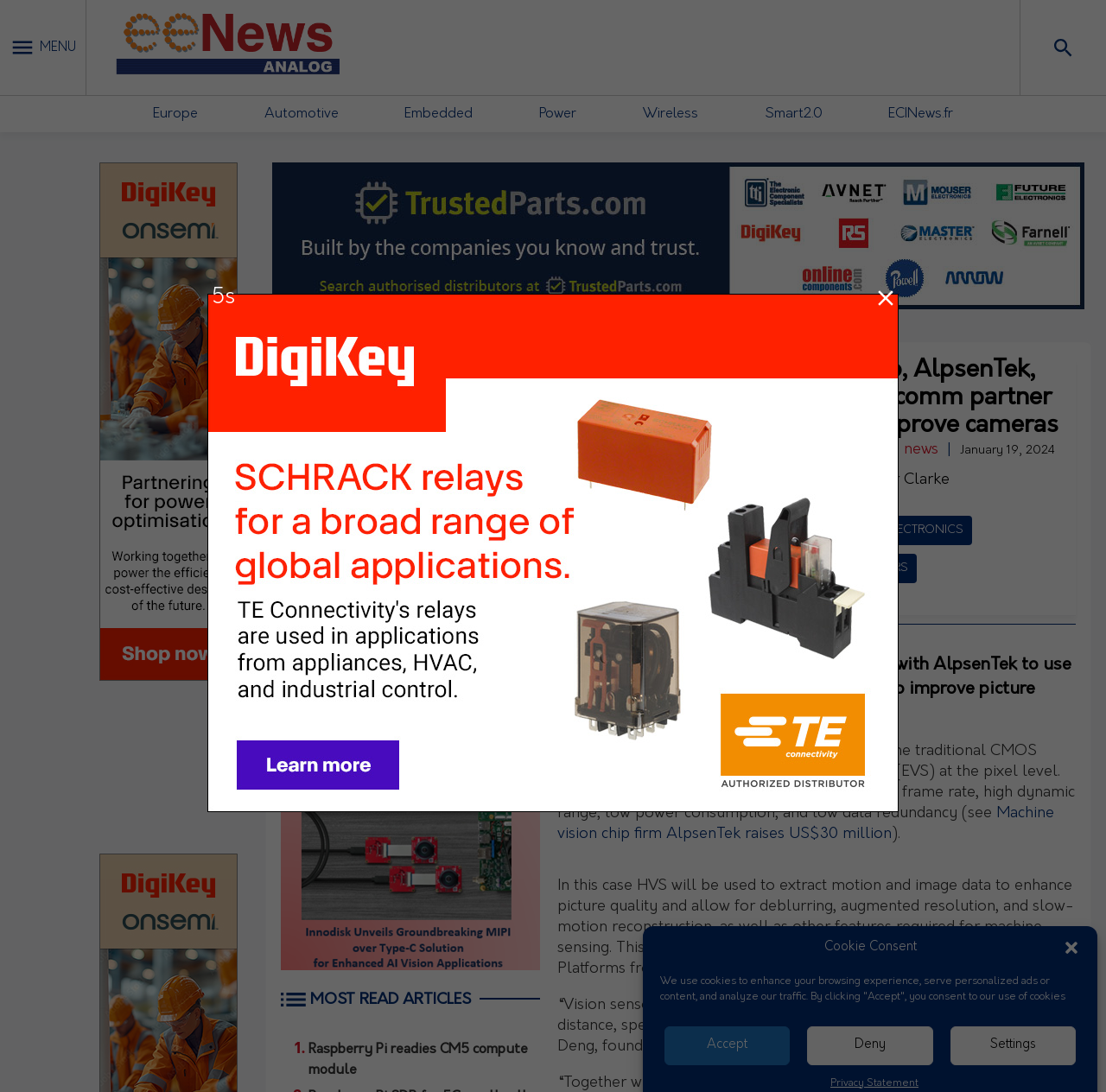Determine the bounding box coordinates for the clickable element required to fulfill the instruction: "Read the article about Raspberry Pi". Provide the coordinates as four float numbers between 0 and 1, i.e., [left, top, right, bottom].

[0.279, 0.952, 0.488, 0.99]